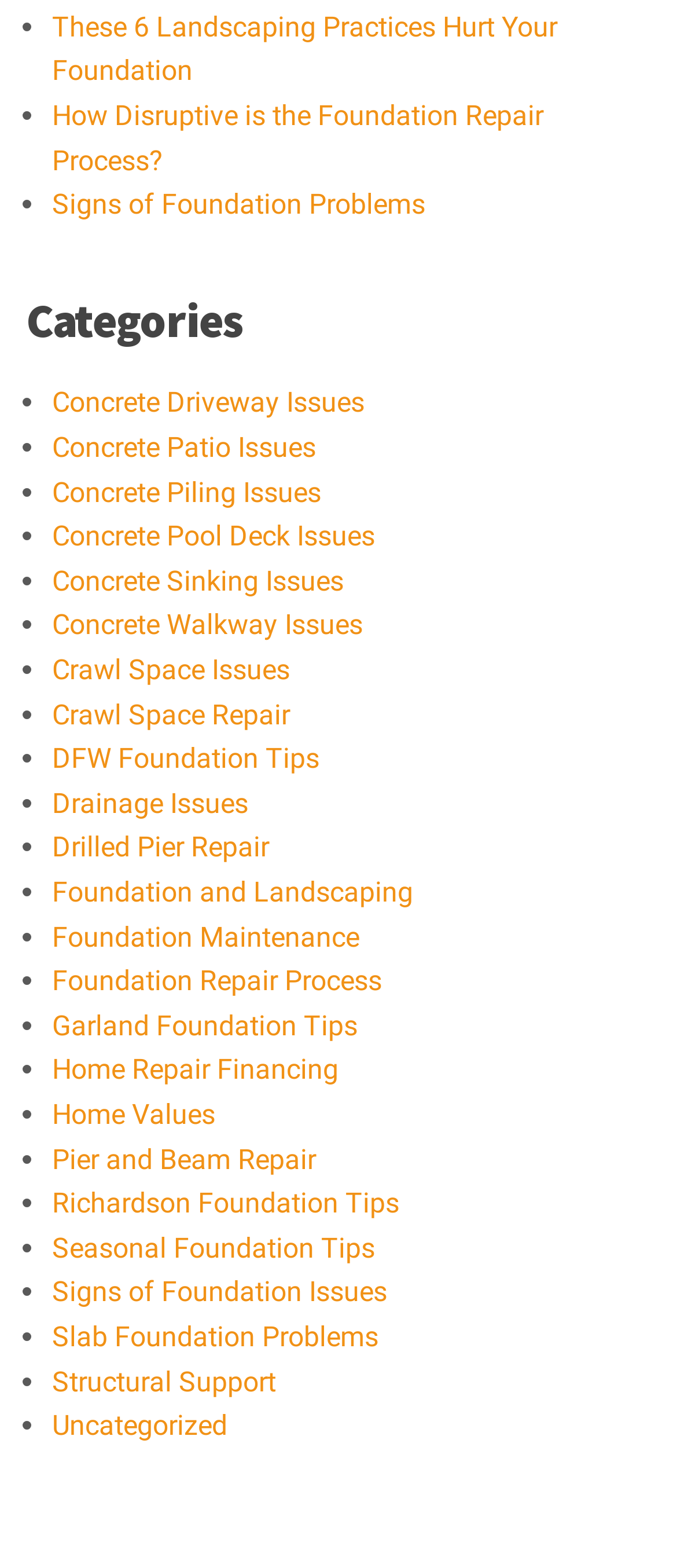Identify the bounding box coordinates of the region I need to click to complete this instruction: "Read 'Seasonal Foundation Tips'".

[0.077, 0.785, 0.554, 0.806]